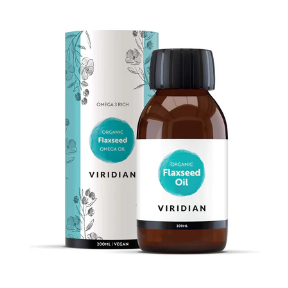What is the size of the Organic Flaxseed Oil?
Based on the content of the image, thoroughly explain and answer the question.

The label on the bottle clearly states the size of the product, which is 300 ml, indicating the volume of the oil contained within the bottle.